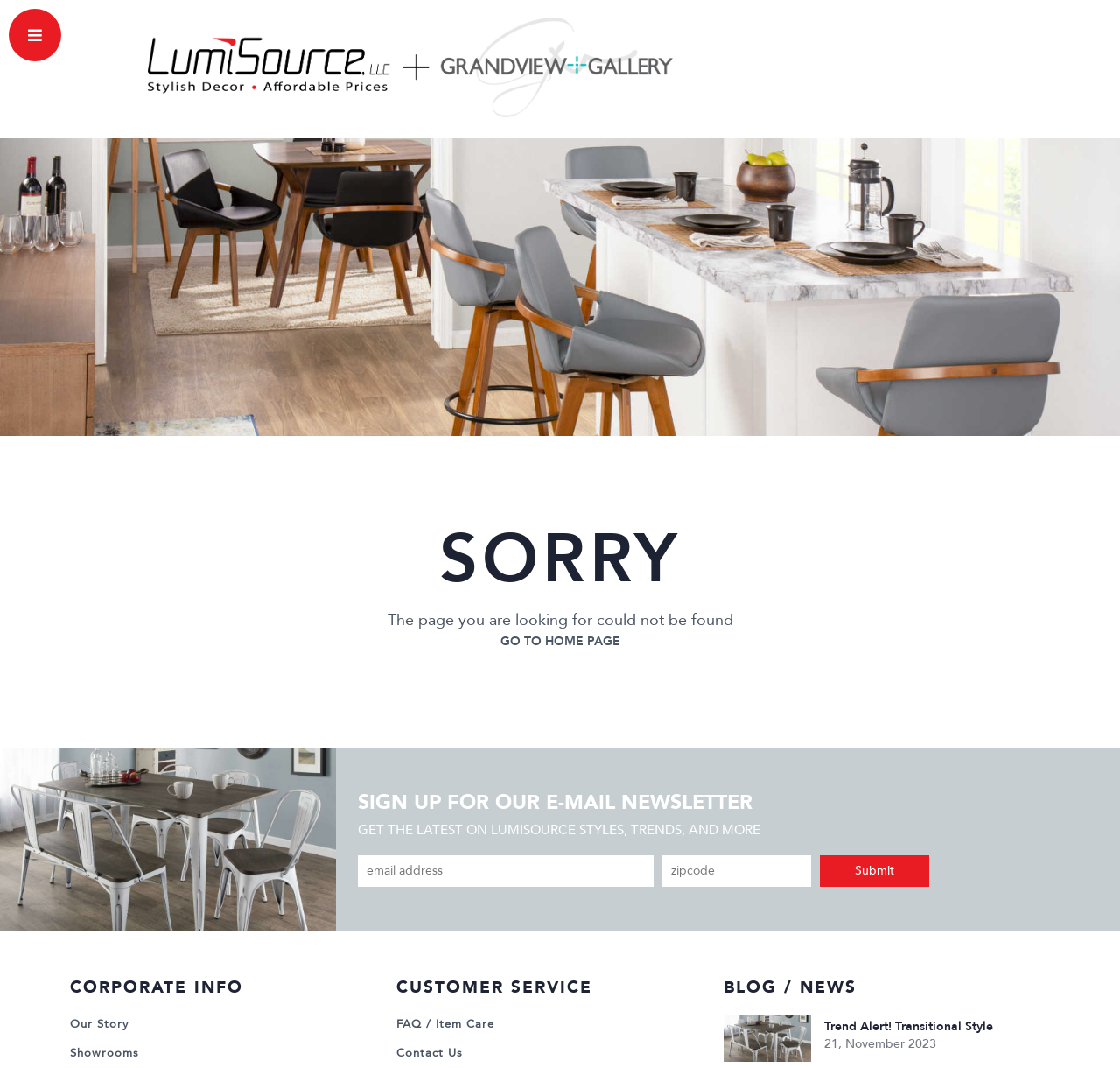Determine the bounding box coordinates for the area that needs to be clicked to fulfill this task: "Enter email address". The coordinates must be given as four float numbers between 0 and 1, i.e., [left, top, right, bottom].

[0.32, 0.801, 0.584, 0.831]